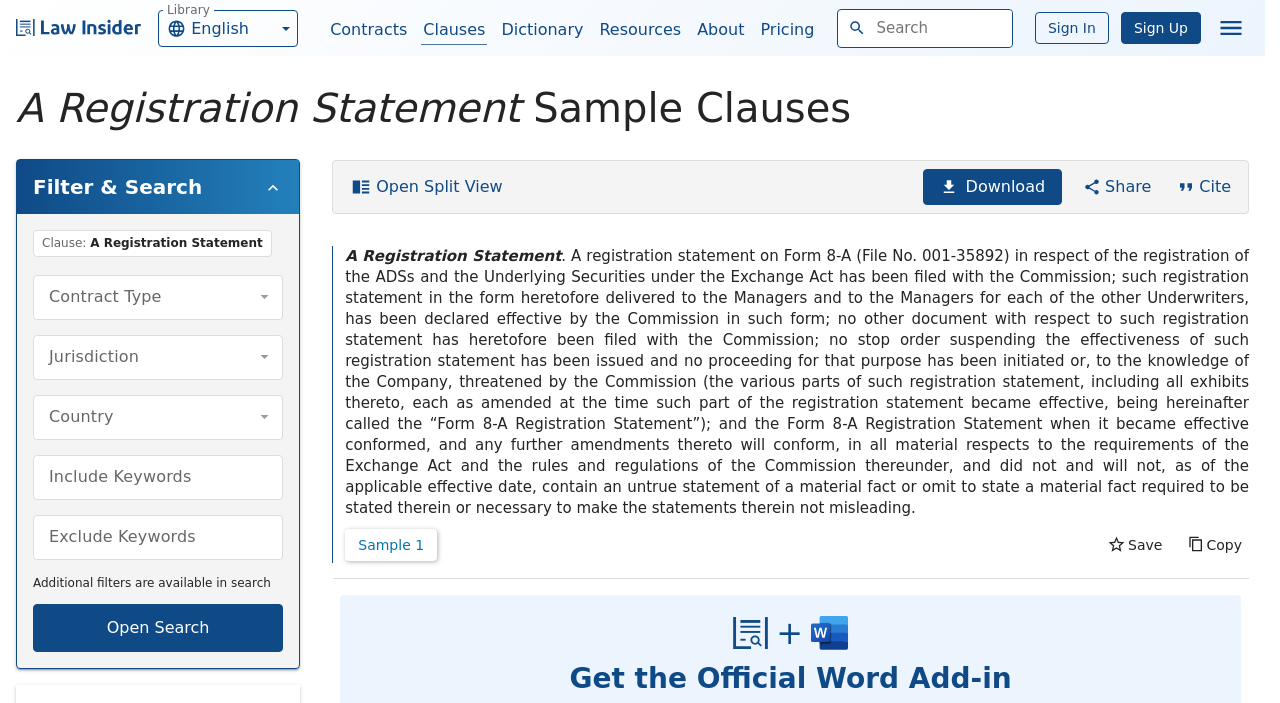Locate the bounding box coordinates of the area that needs to be clicked to fulfill the following instruction: "Filter by jurisdiction". The coordinates should be in the format of four float numbers between 0 and 1, namely [left, top, right, bottom].

[0.026, 0.476, 0.221, 0.54]